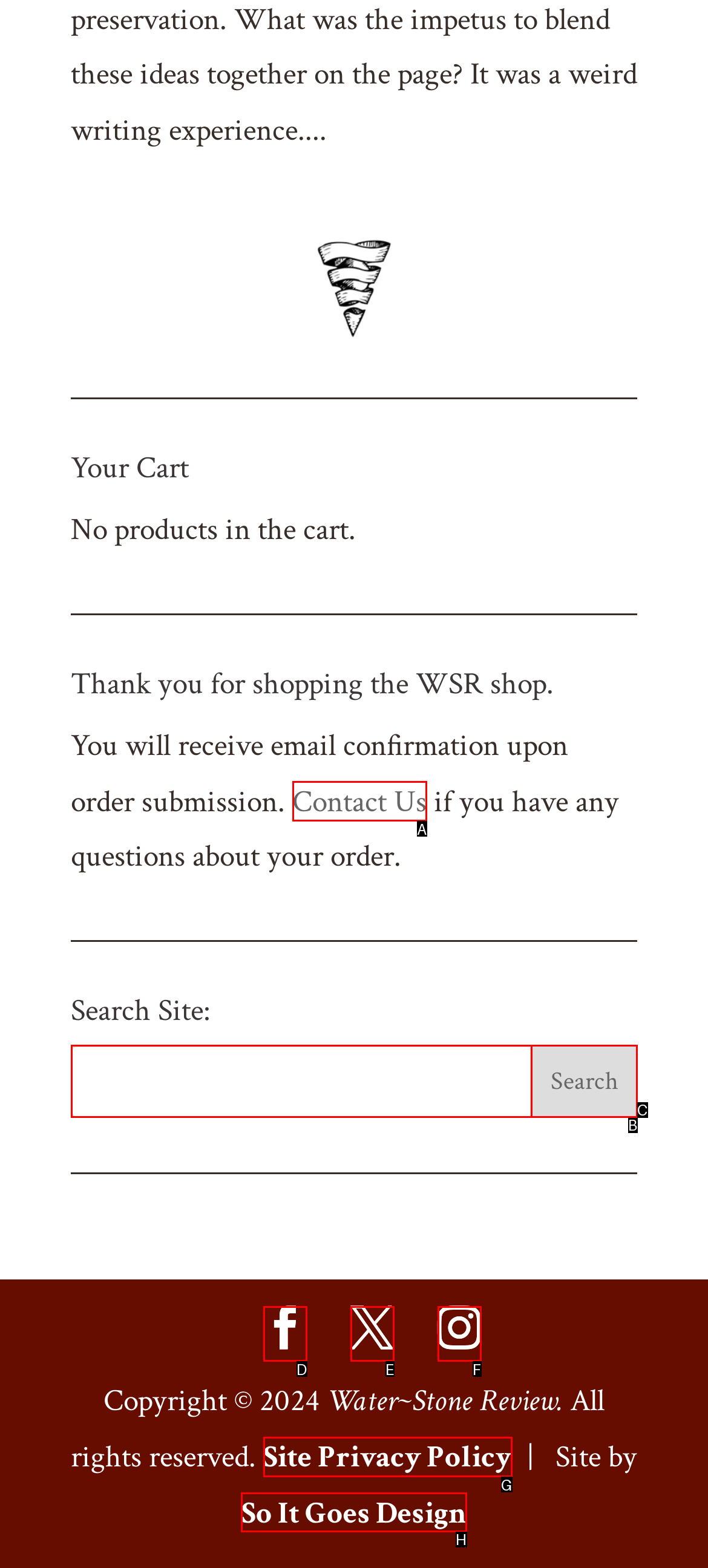Choose the HTML element you need to click to achieve the following task: Visit So It Goes Design
Respond with the letter of the selected option from the given choices directly.

H